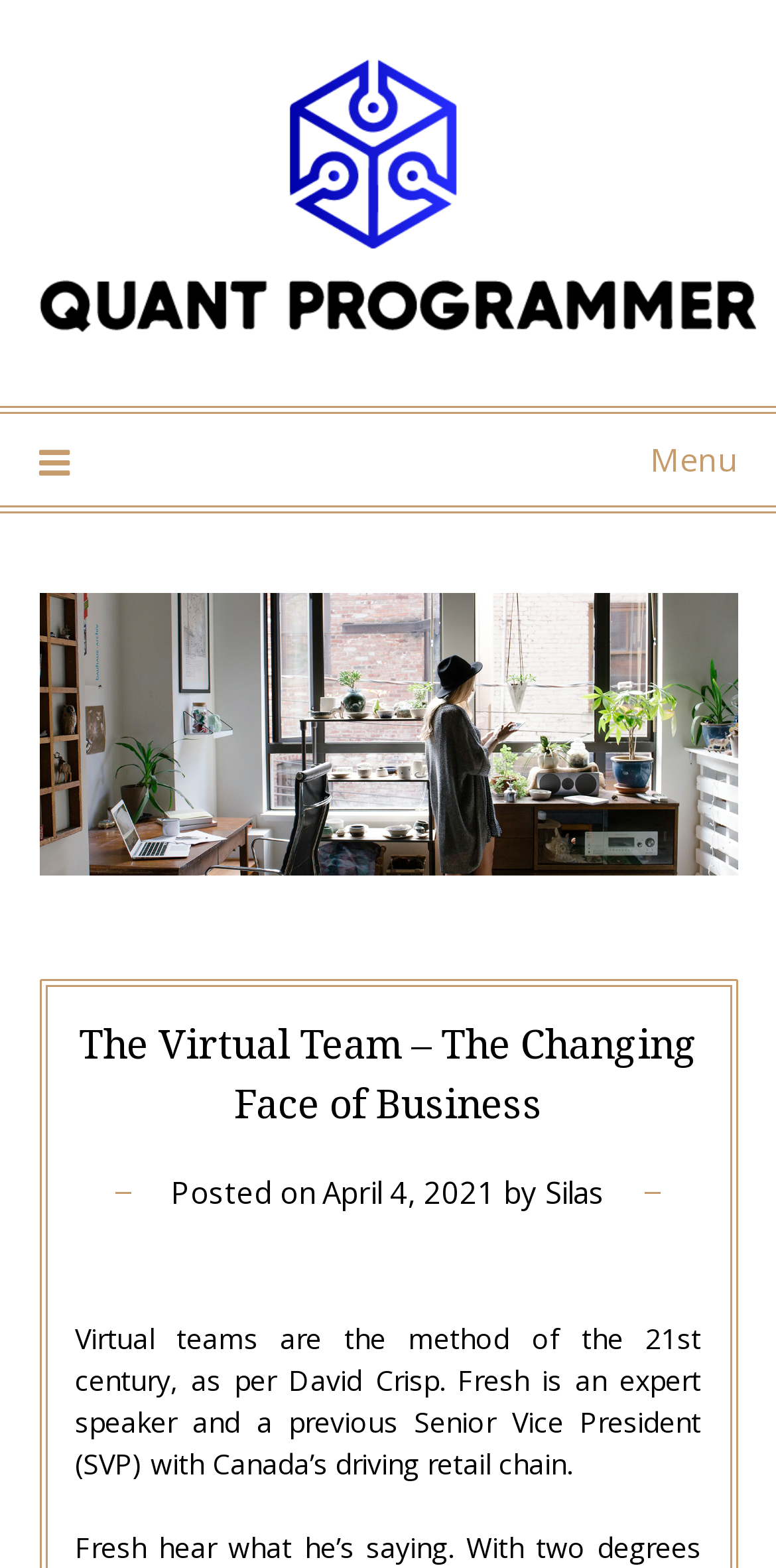Provide the bounding box coordinates of the HTML element this sentence describes: "Menu". The bounding box coordinates consist of four float numbers between 0 and 1, i.e., [left, top, right, bottom].

[0.05, 0.264, 0.95, 0.322]